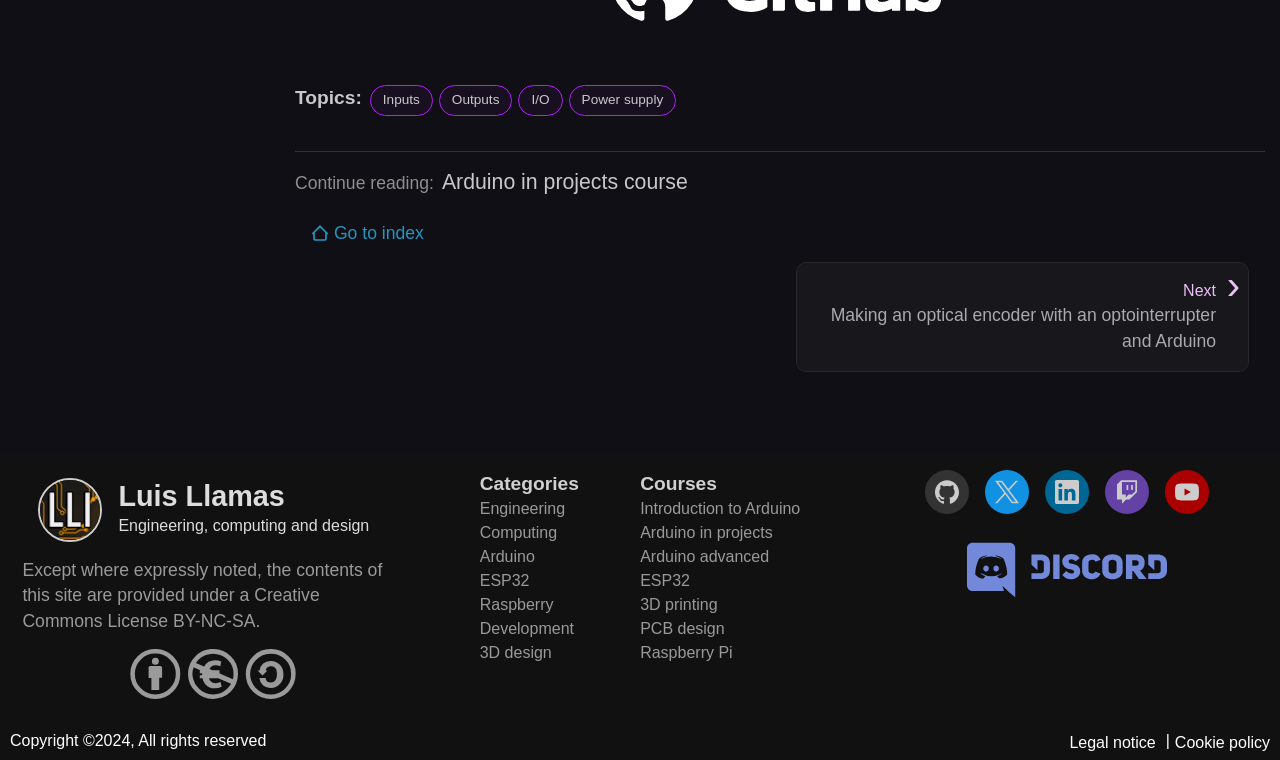Please pinpoint the bounding box coordinates for the region I should click to adhere to this instruction: "Click on the 'Inputs' link".

[0.296, 0.114, 0.331, 0.152]